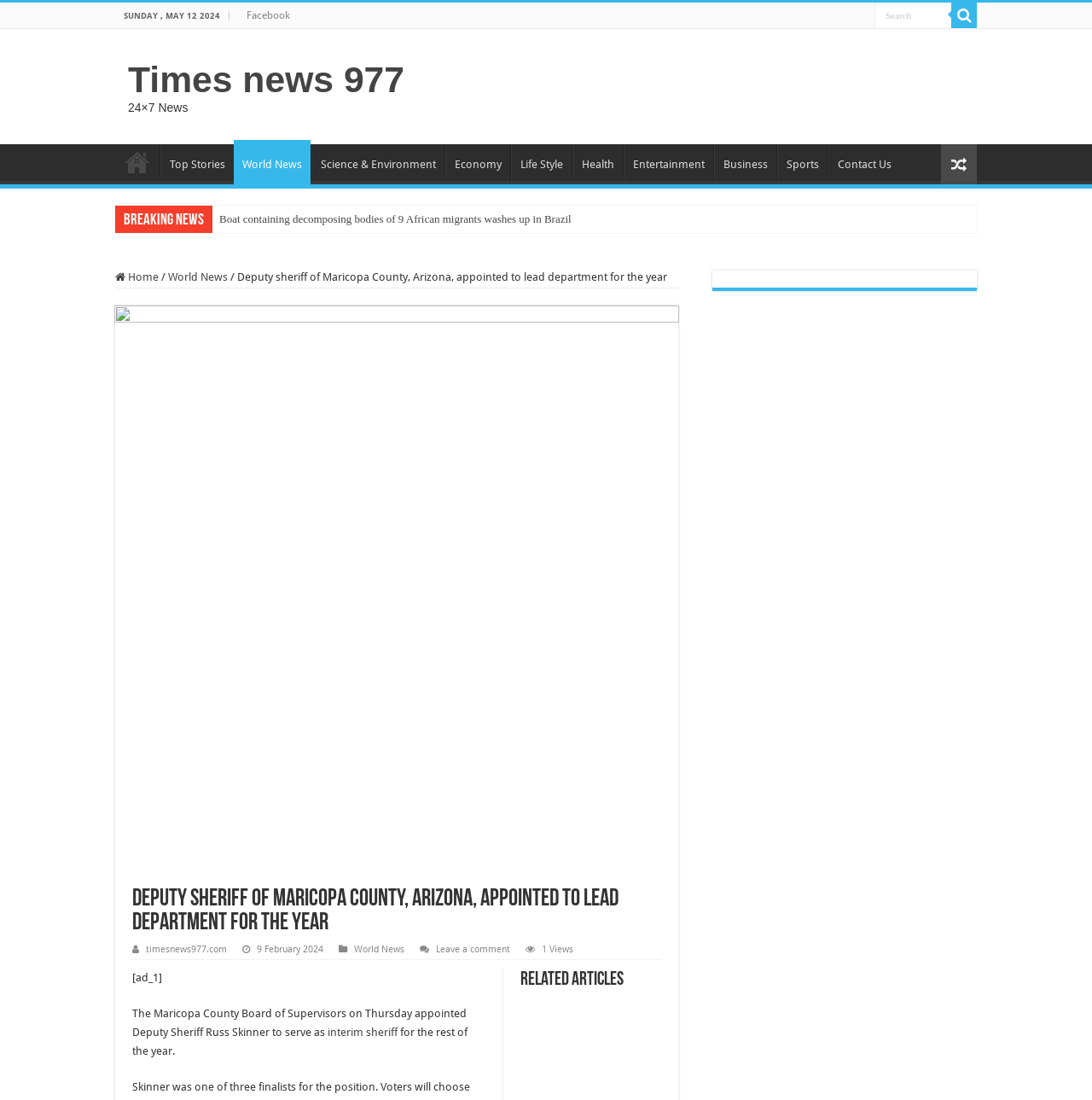Create an elaborate caption that covers all aspects of the webpage.

The webpage appears to be a news article page from "Times news 977". At the top, there is a date display showing "SUNDAY, MAY 12 2024". Below the date, there are social media links, including a Facebook link, and a search bar with a magnifying glass icon. 

On the left side, there is a vertical menu with various news categories, including "Home", "Top Stories", "World News", "Science & Environment", "Economy", "Life Style", "Health", "Entertainment", "Business", "Sports", and "Contact Us". 

The main content of the page is an article with the title "Deputy sheriff of Maricopa County, Arizona, appointed to lead department for the year". The article has a brief summary and a "Read more" link. Below the article title, there is a breadcrumb navigation showing the path "Home > World News". 

The article content is divided into sections, including the main news article, related articles, and a comment section. The main news article has a few paragraphs of text, with a link to "interim sheriff" in the middle. At the bottom of the page, there is a section for related articles.